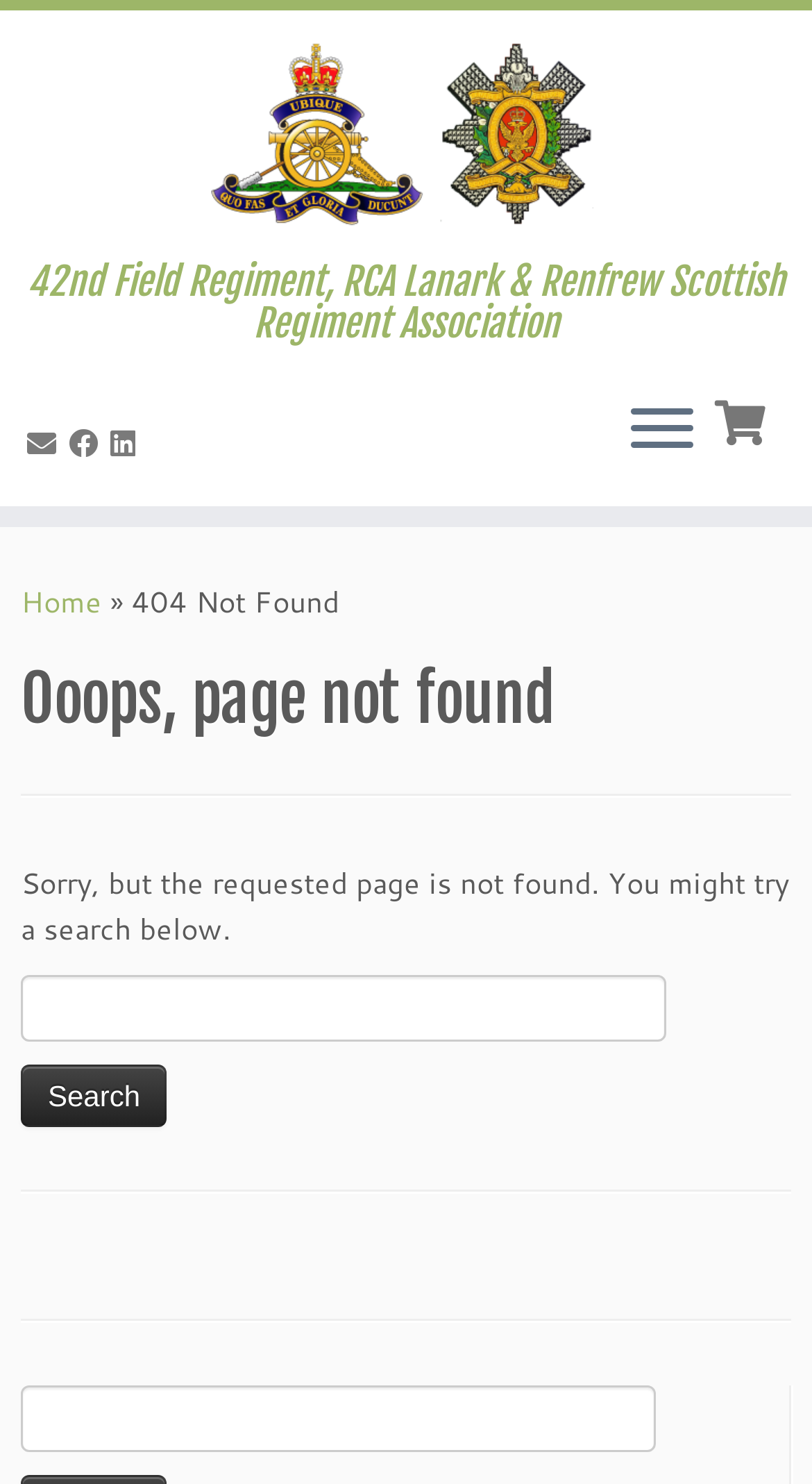Locate the bounding box coordinates of the element I should click to achieve the following instruction: "Follow me on Facebook".

[0.085, 0.285, 0.136, 0.313]